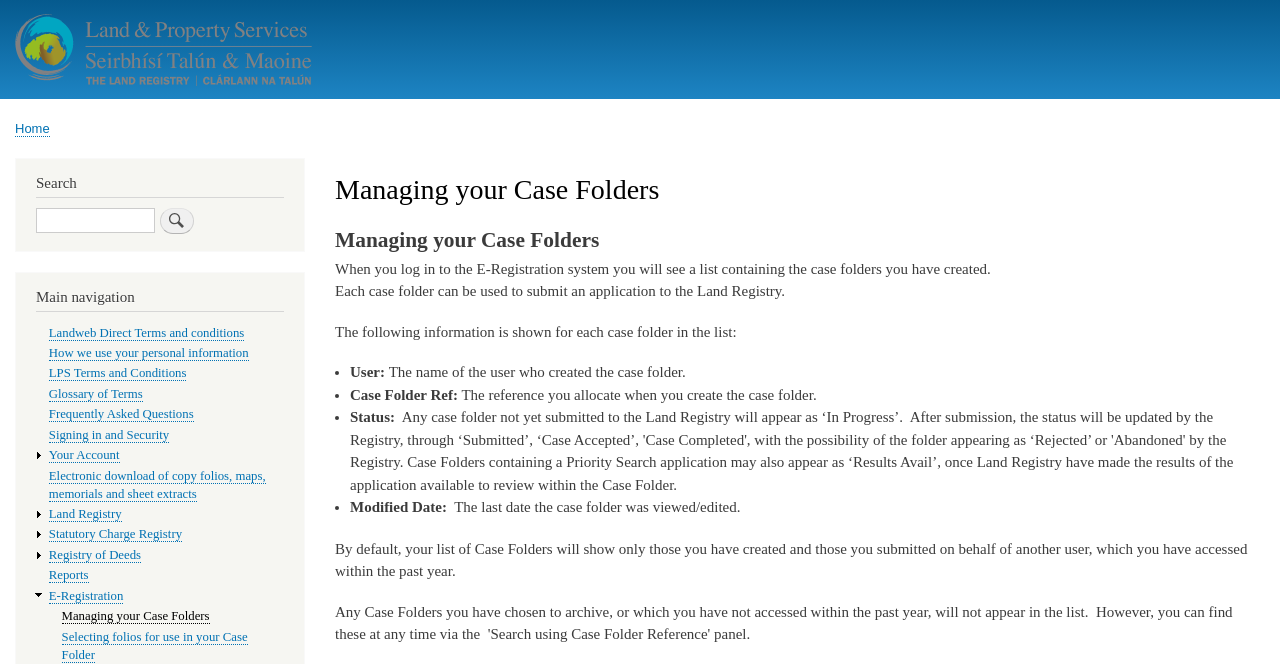Determine the bounding box coordinates of the target area to click to execute the following instruction: "Search for Case Folders."

[0.048, 0.918, 0.164, 0.94]